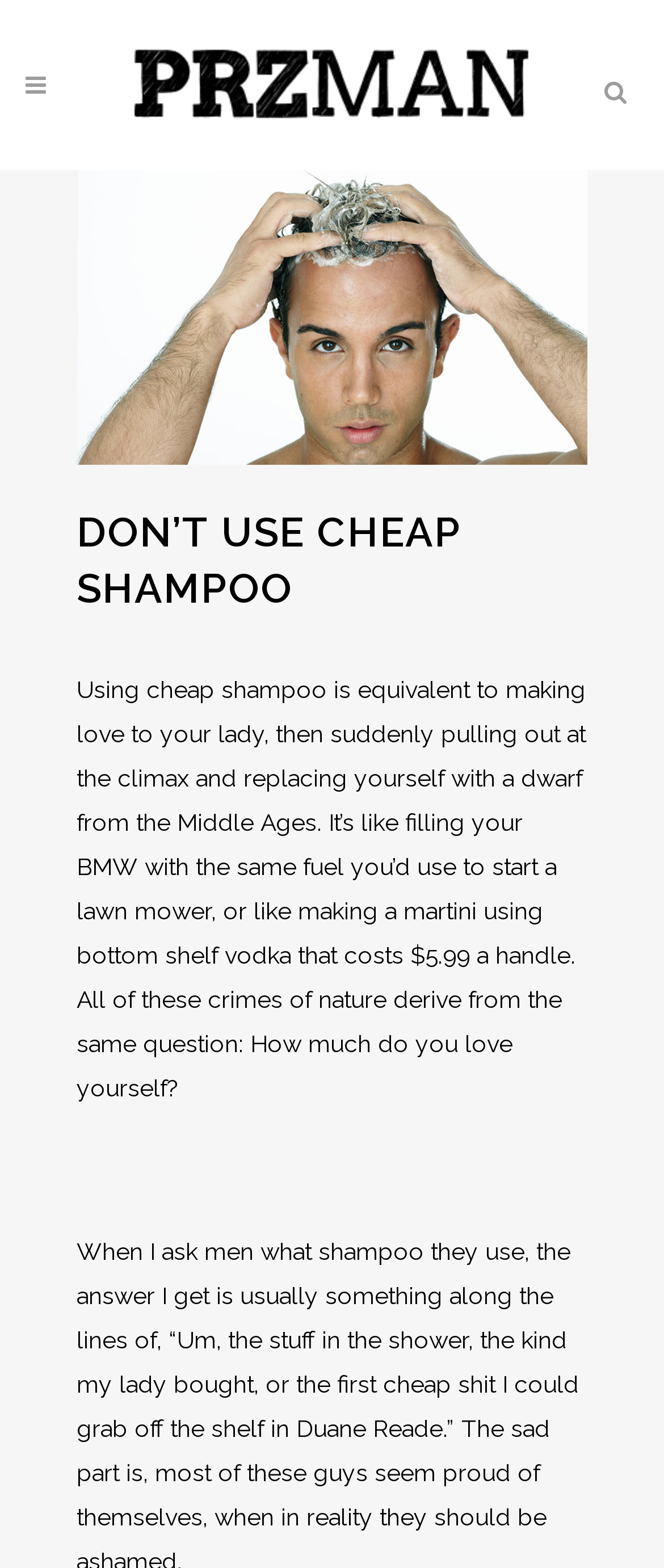Provide the bounding box coordinates, formatted as (top-left x, top-left y, bottom-right x, bottom-right y), with all values being floating point numbers between 0 and 1. Identify the bounding box of the UI element that matches the description: name="s" placeholder="Search"

[0.146, 0.016, 0.937, 0.038]